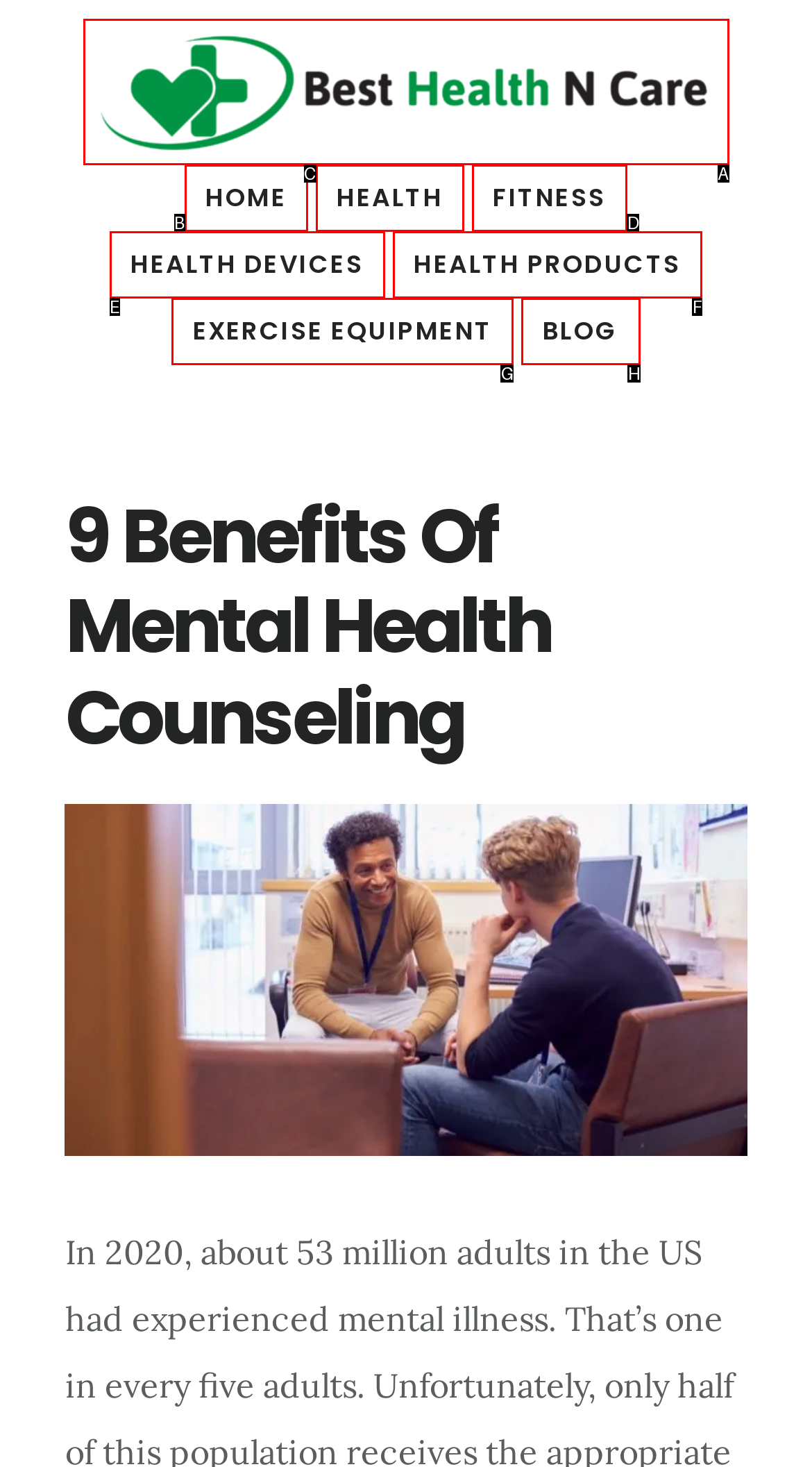Match the option to the description: Best Health N Care
State the letter of the correct option from the available choices.

A